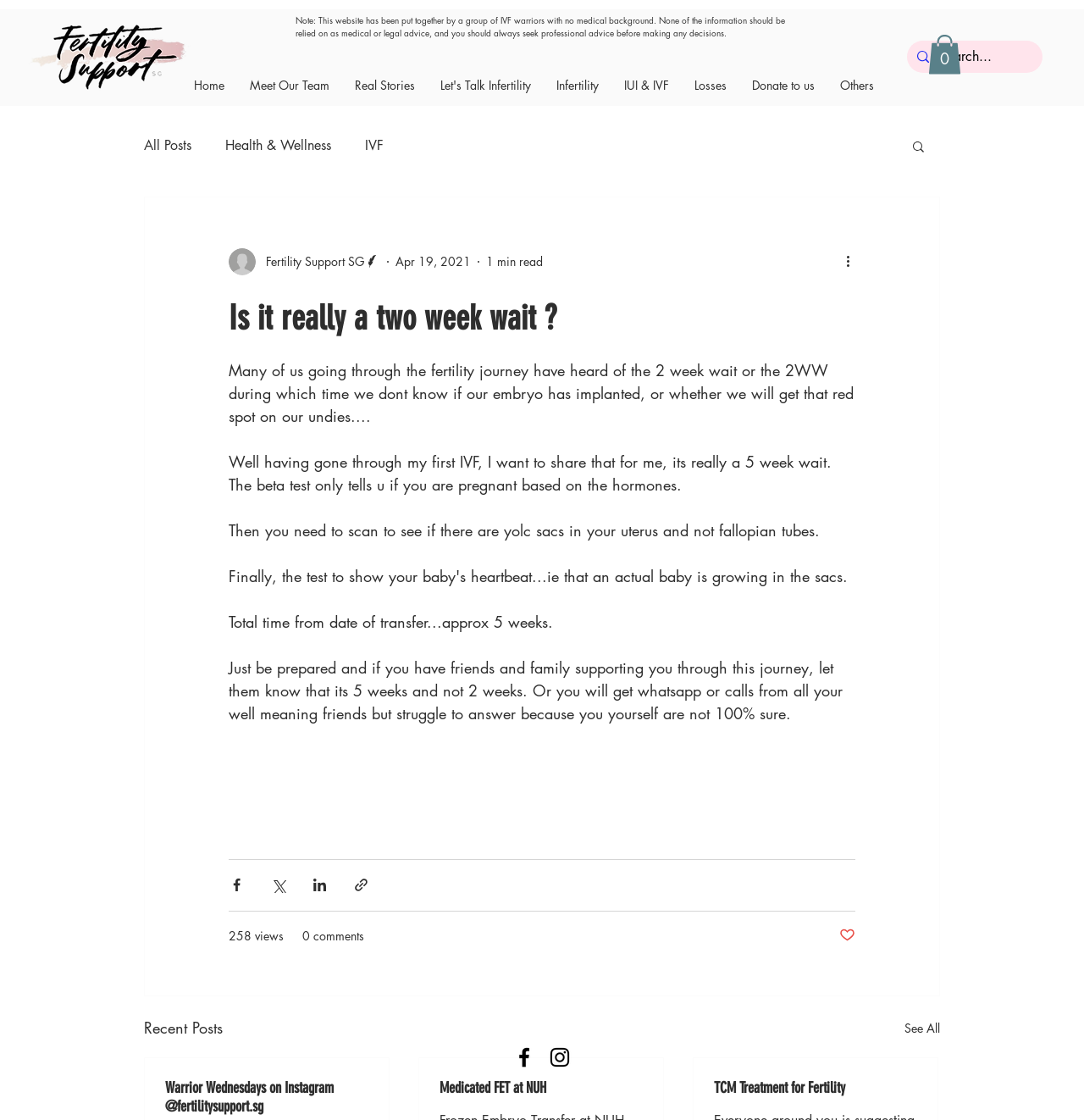Answer the following query concisely with a single word or phrase:
What is the topic of the article?

2 week wait